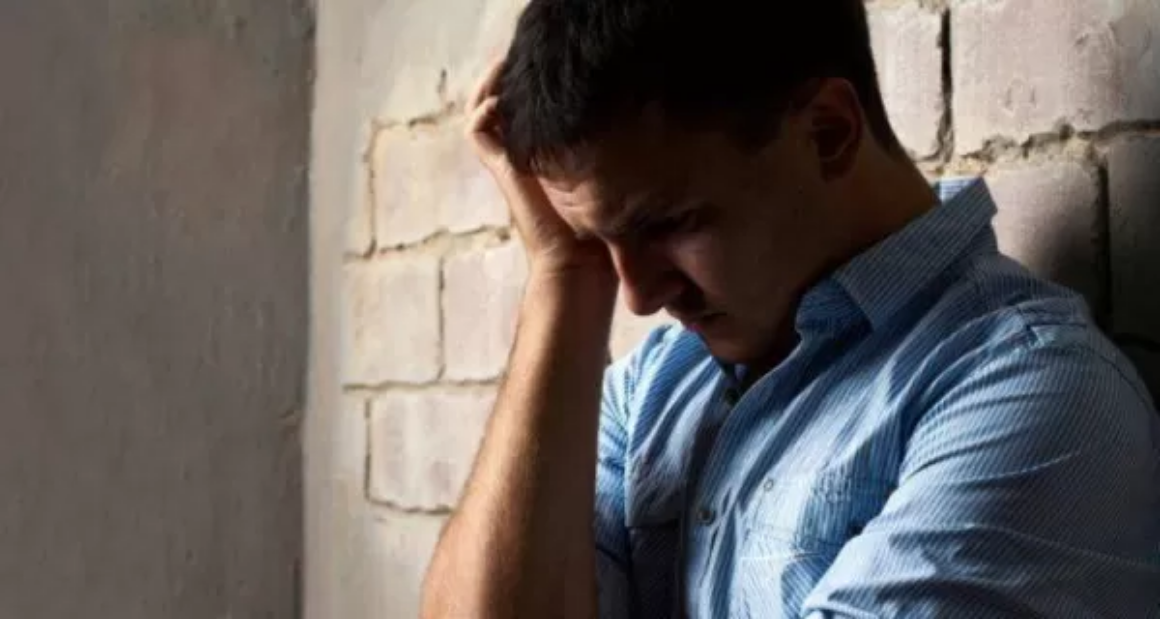Give a thorough and detailed caption for the image.

The image depicts a worried man standing against a textured wall, his expression reflecting deep concern and sadness. He appears to be in a moment of introspection, with one hand grasping the back of his head and the other resting against his forehead. The lighting creates a somber atmosphere, emphasizing the emotional weight of his thoughts. This image resonates with themes of heartache and vulnerability, likely connected to a narrative of love and loss, much like the emotional struggles described in the associated text.